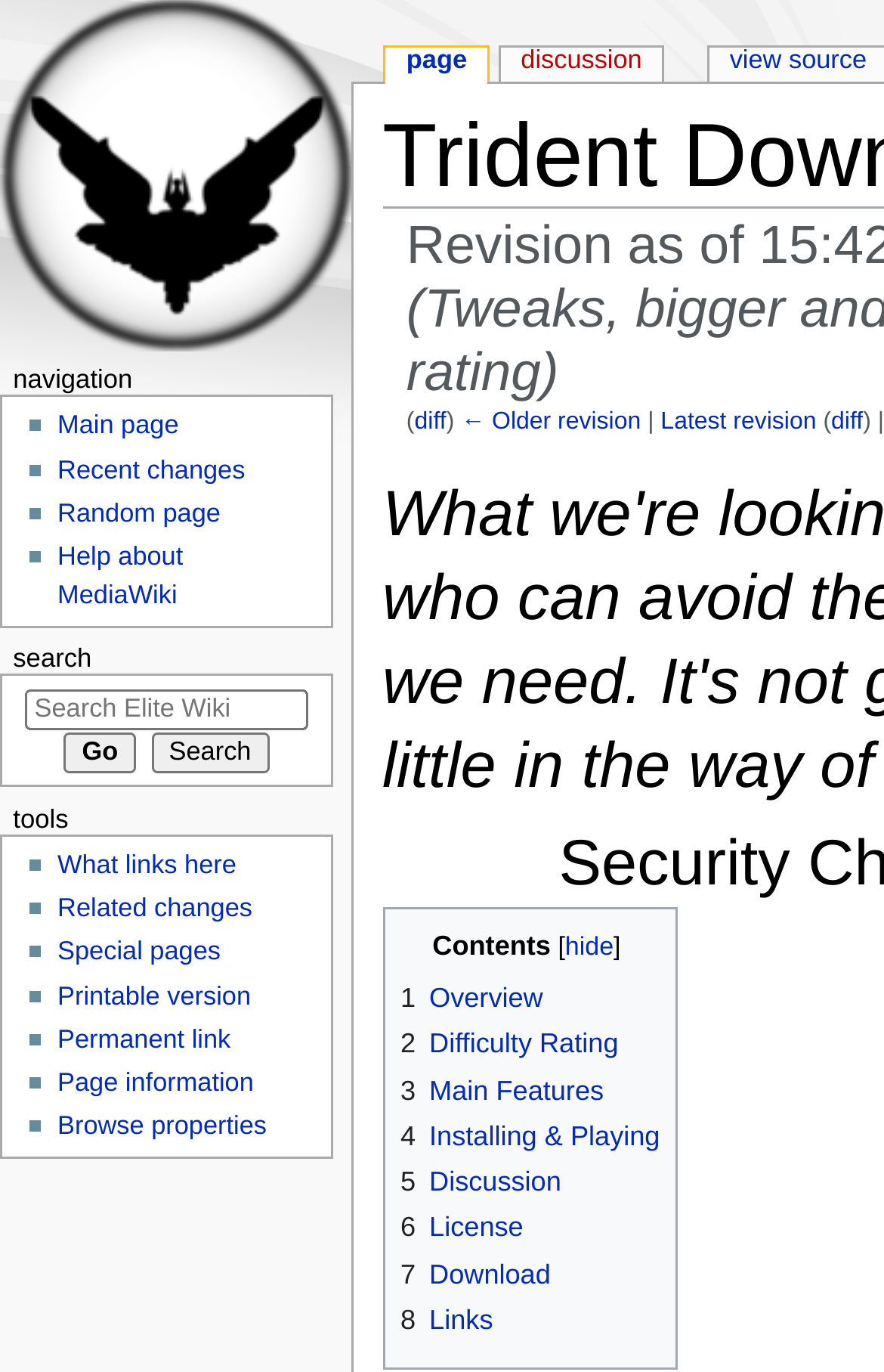Provide a brief response using a word or short phrase to this question:
What is the function of the button next to the search box?

Go